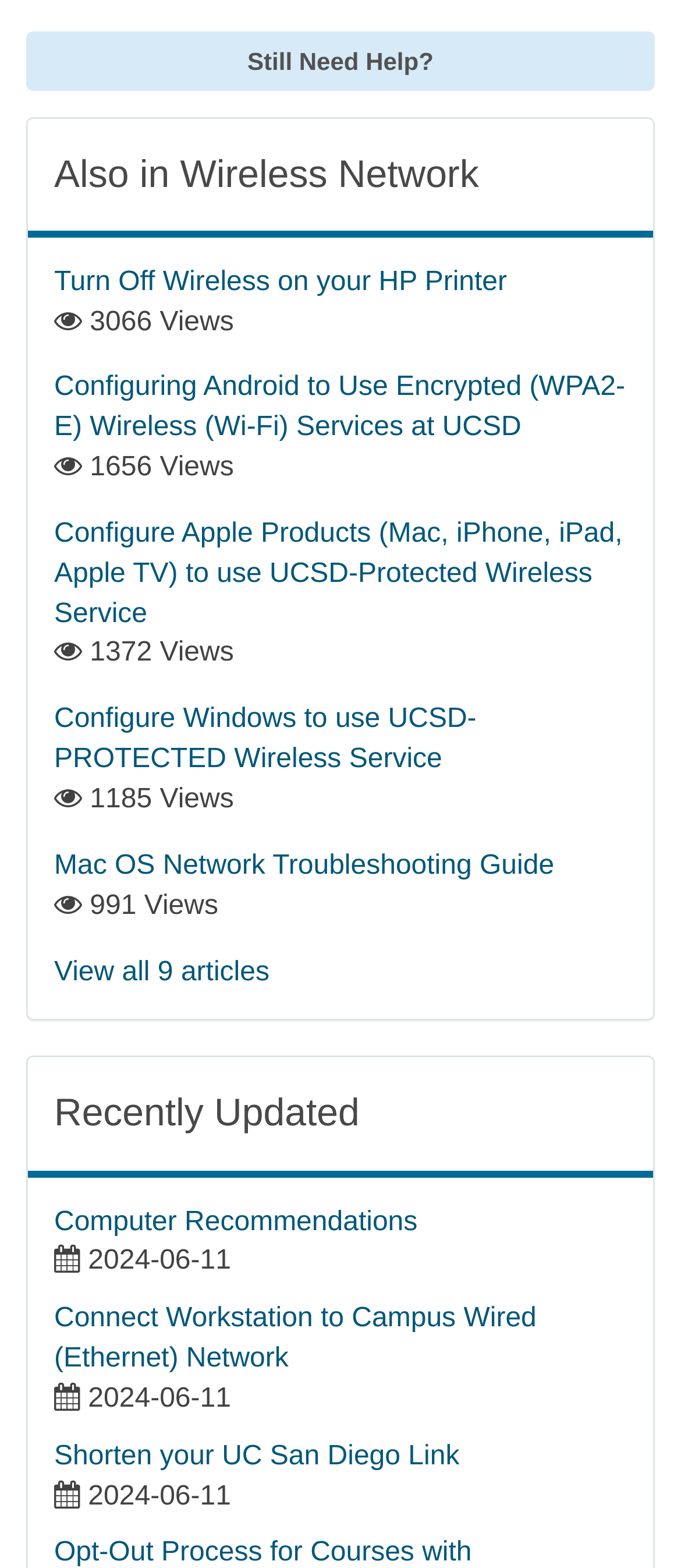Using the provided element description: "View all 9 articles", determine the bounding box coordinates of the corresponding UI element in the screenshot.

[0.079, 0.61, 0.396, 0.629]